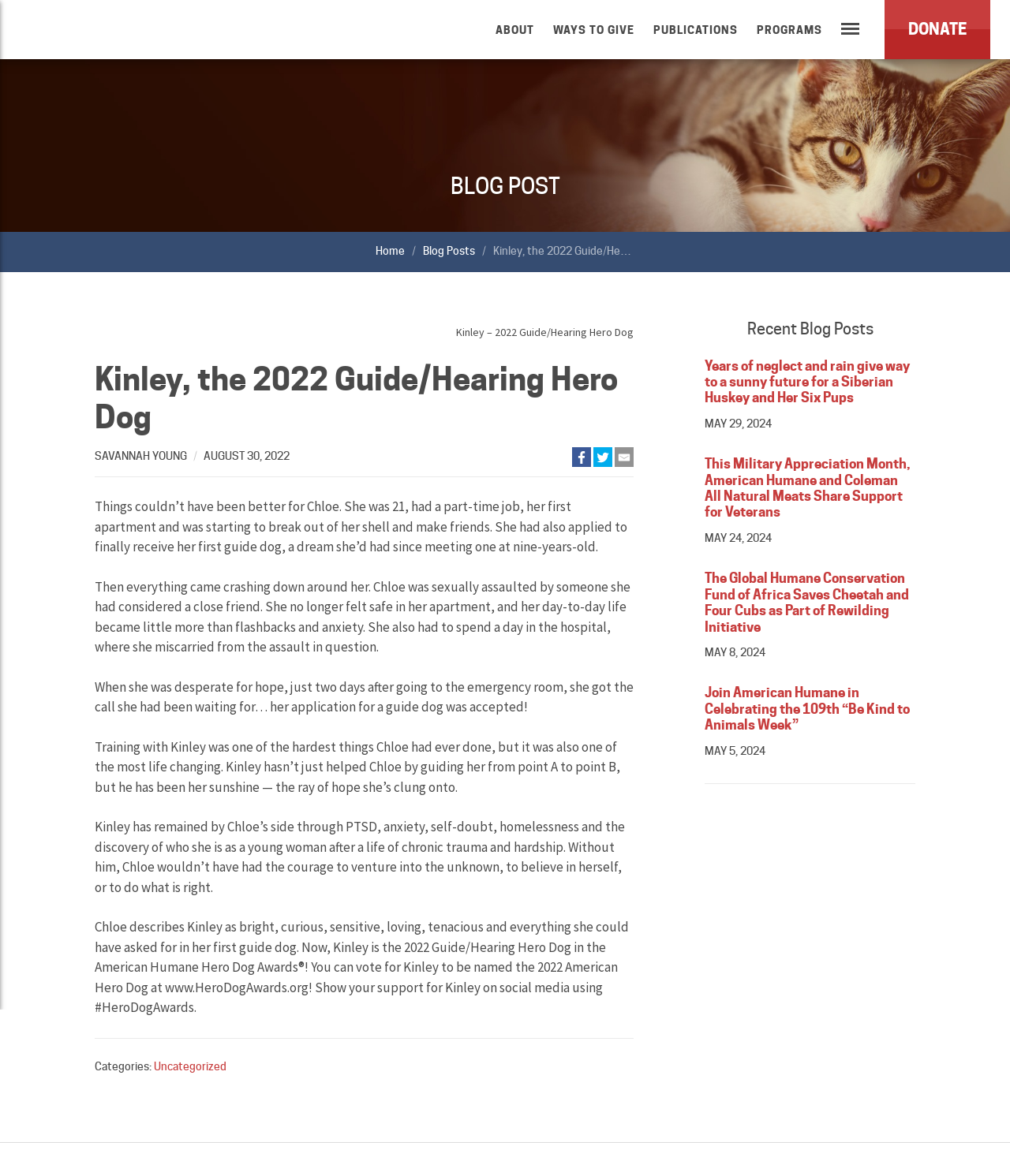Please specify the bounding box coordinates of the area that should be clicked to accomplish the following instruction: "Click on icon-facebook". The coordinates should consist of four float numbers between 0 and 1, i.e., [left, top, right, bottom].

[0.567, 0.38, 0.585, 0.397]